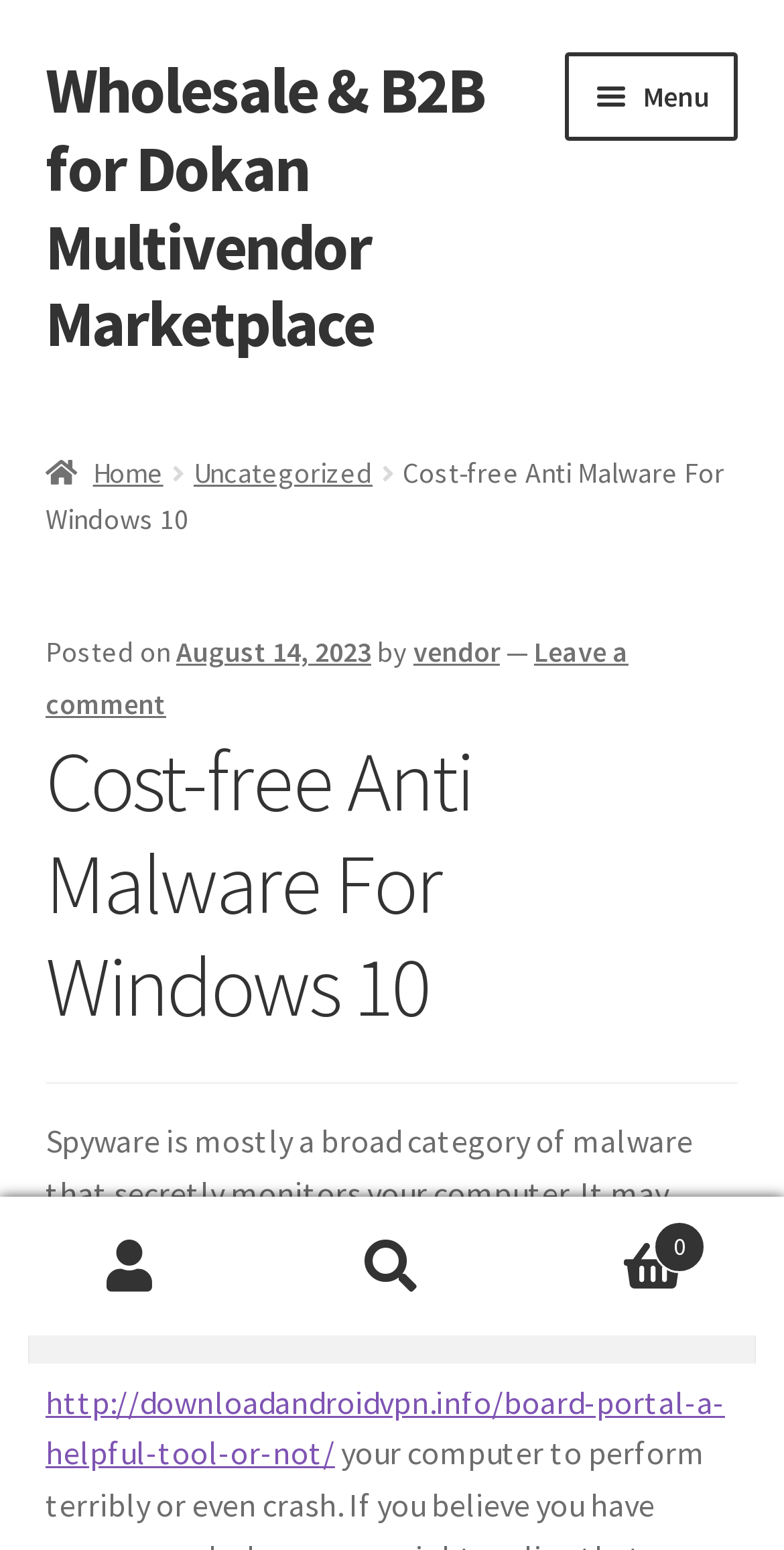Find the bounding box coordinates for the element that must be clicked to complete the instruction: "View cart". The coordinates should be four float numbers between 0 and 1, indicated as [left, top, right, bottom].

[0.667, 0.774, 1.0, 0.862]